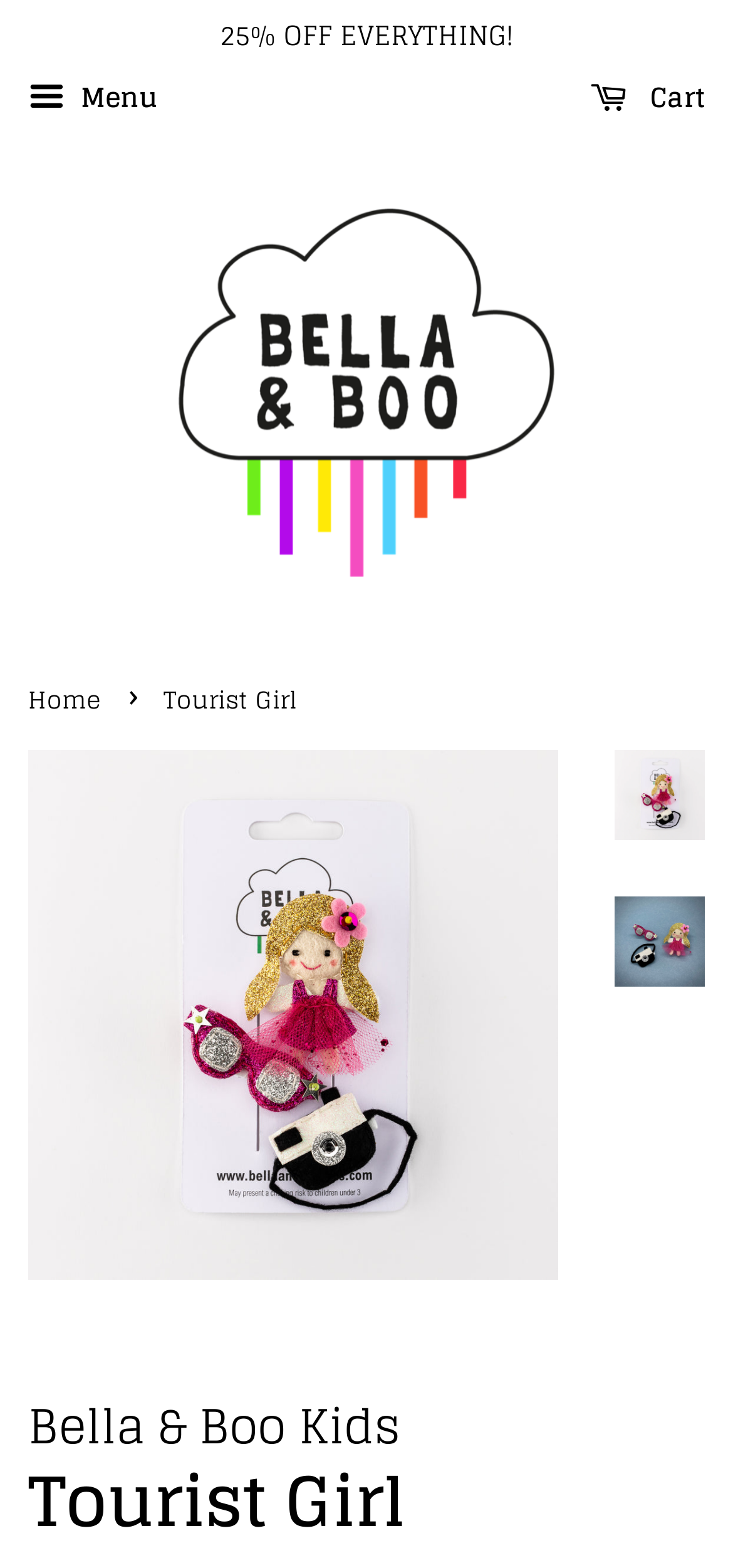What is the name of the brand?
Answer with a single word or phrase by referring to the visual content.

Bella & Boo Kids